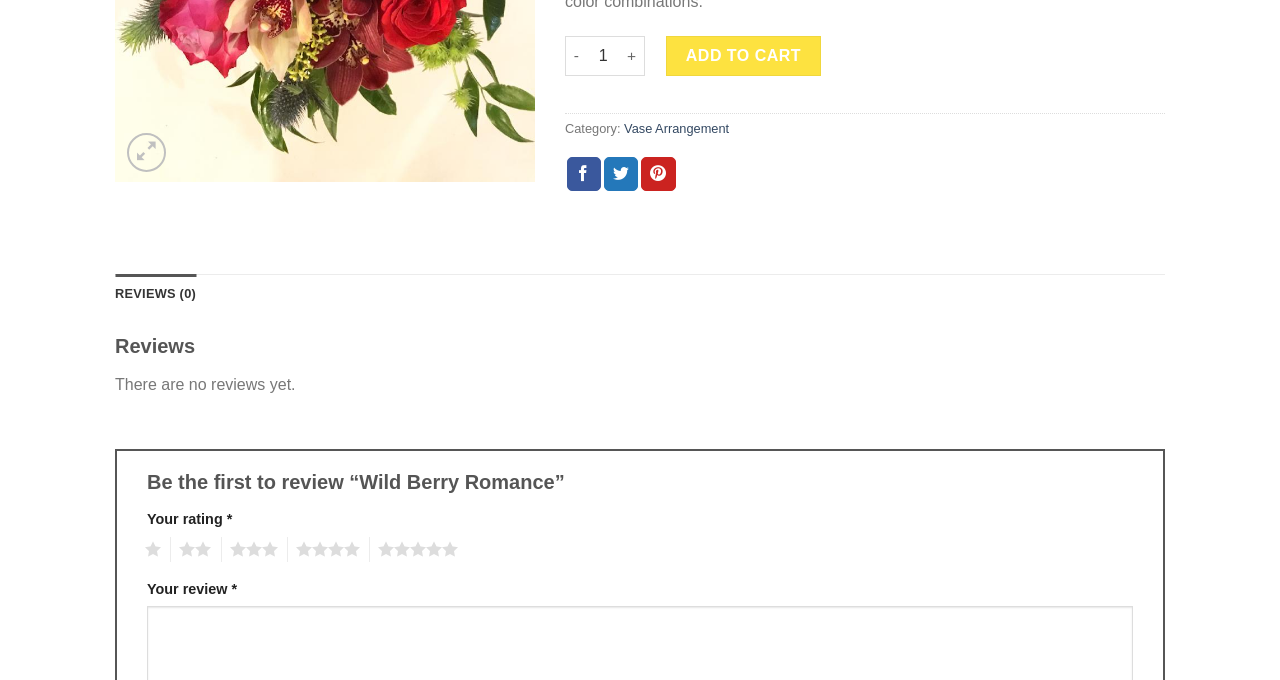Predict the bounding box coordinates of the UI element that matches this description: "RETIREMENT". The coordinates should be in the format [left, top, right, bottom] with each value between 0 and 1.

None